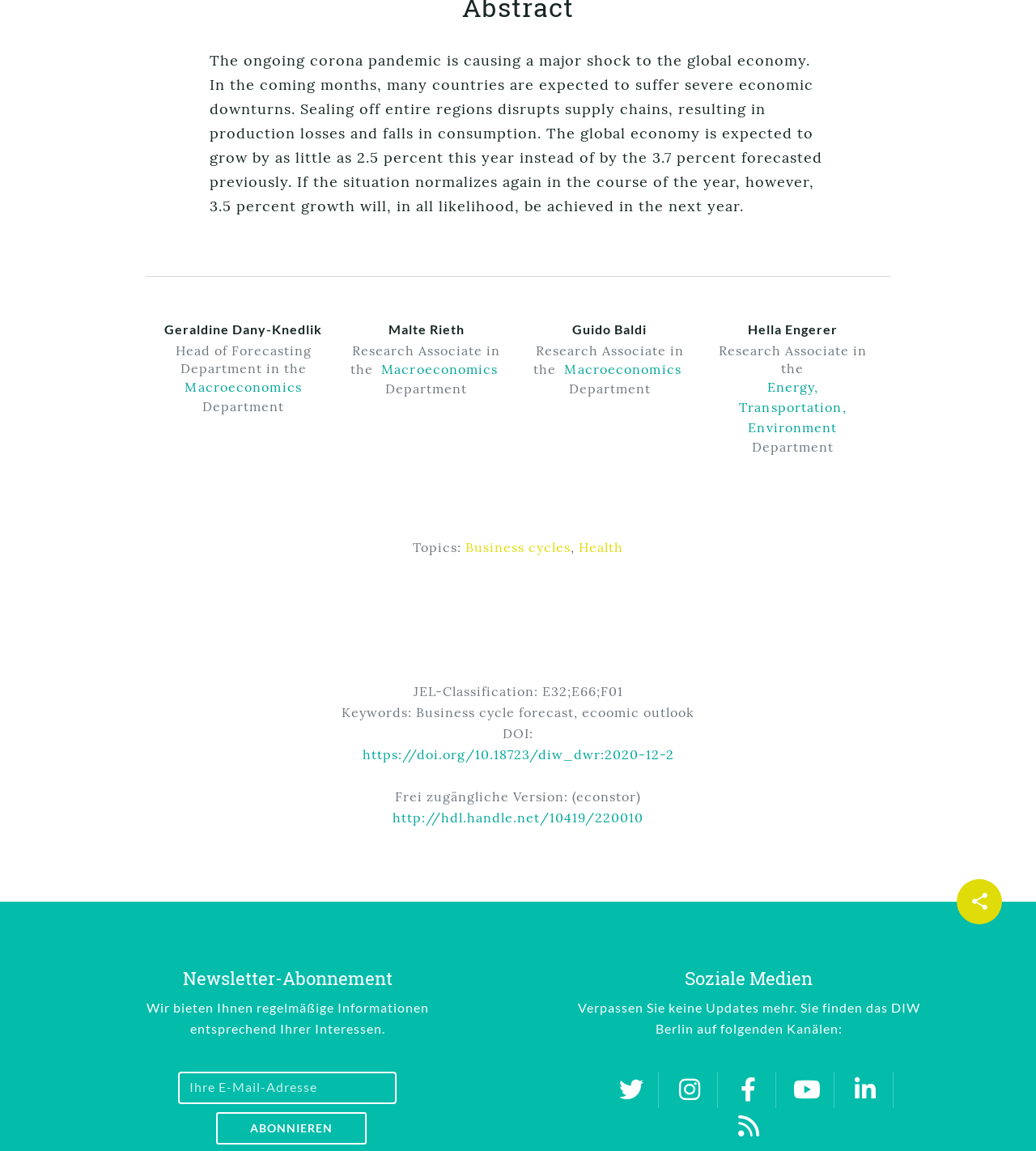Find the bounding box of the UI element described as: "parent_node: ABONNIEREN name="email" placeholder="Ihre E-Mail-Adresse"". The bounding box coordinates should be given as four float values between 0 and 1, i.e., [left, top, right, bottom].

[0.172, 0.931, 0.383, 0.96]